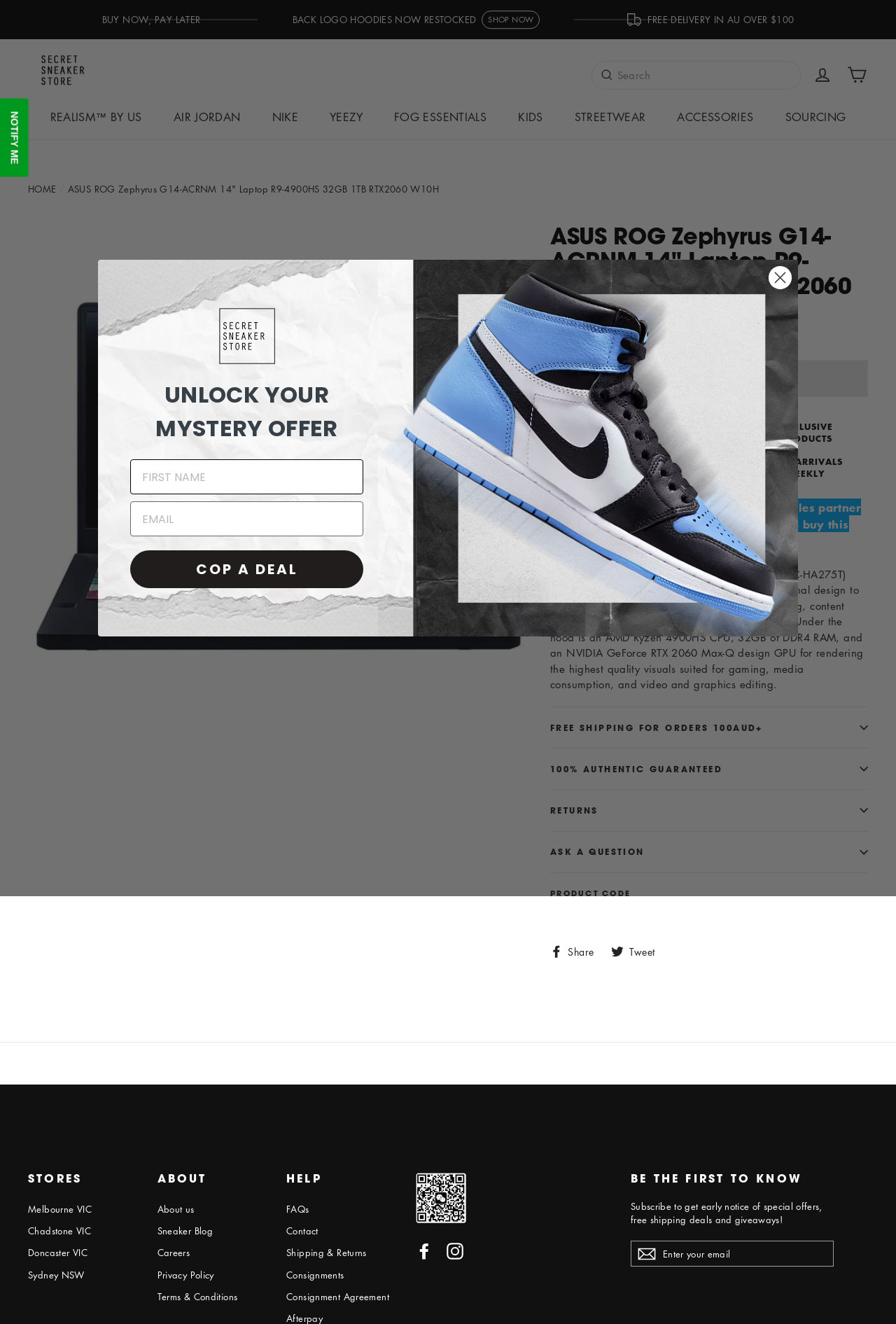Determine the bounding box coordinates for the area that needs to be clicked to fulfill this task: "Click the 'Join the raffle here' link". The coordinates must be given as four float numbers between 0 and 1, i.e., [left, top, right, bottom].

[0.67, 0.389, 0.792, 0.403]